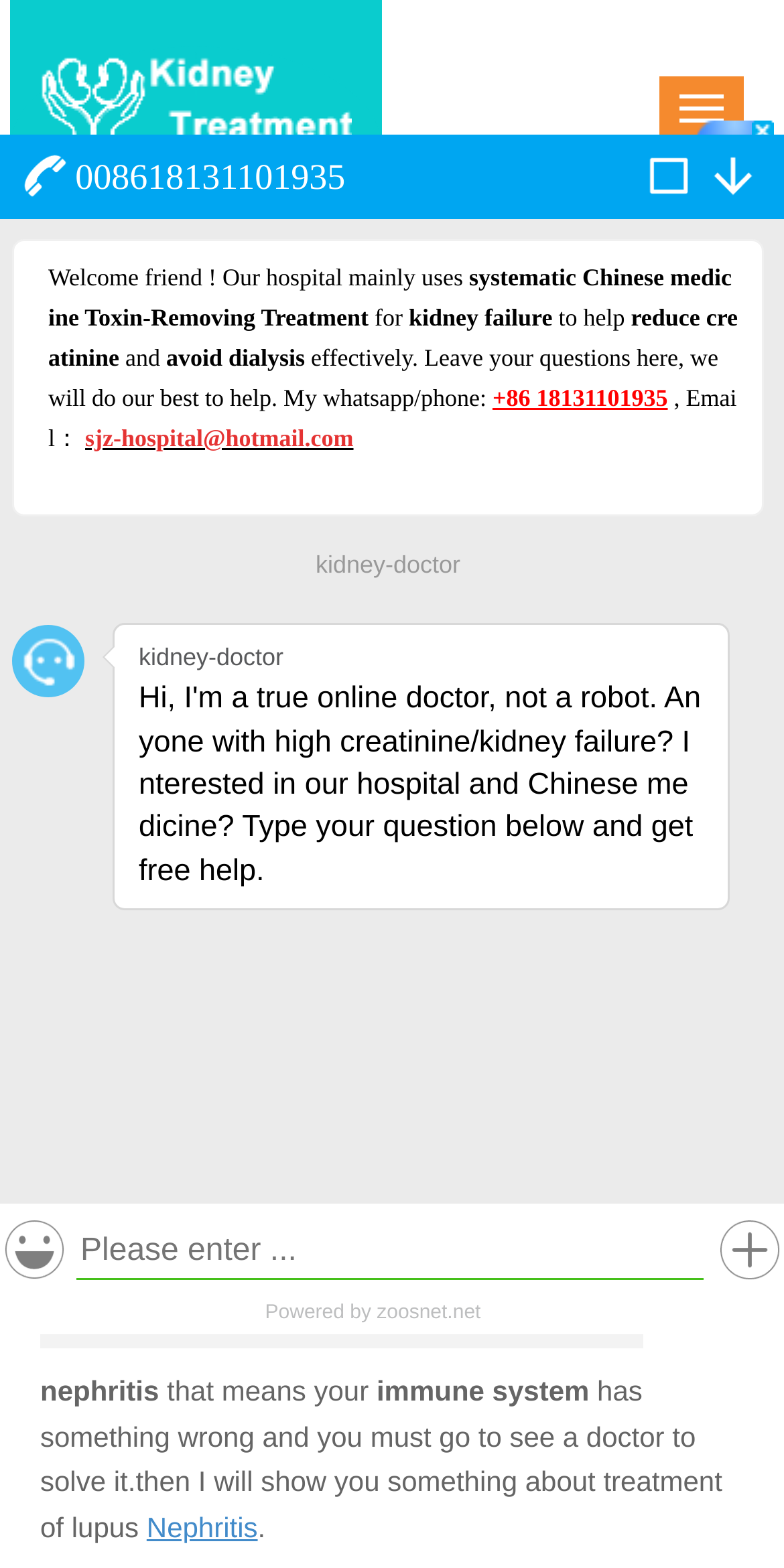What is the text on the top-left image?
Based on the screenshot, answer the question with a single word or phrase.

Kidney Disease Treatment